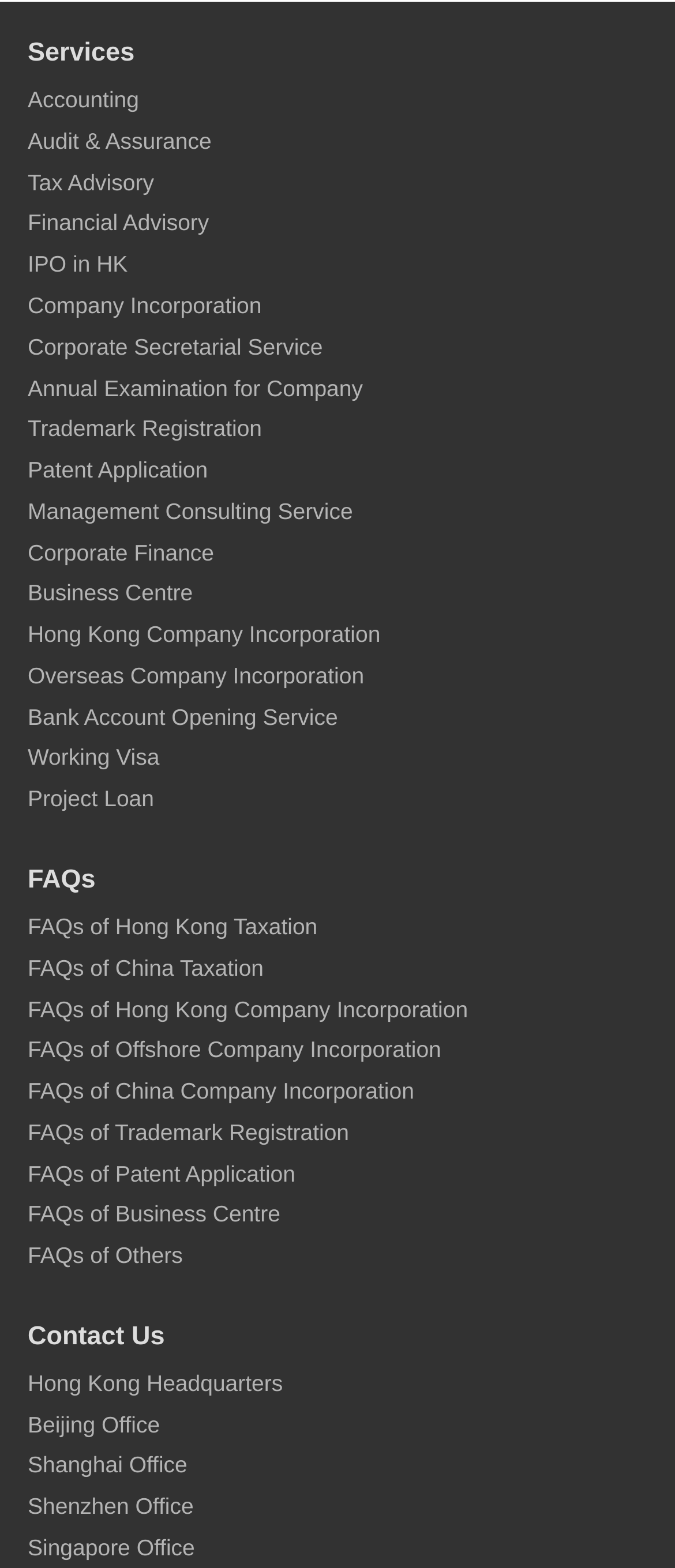Answer with a single word or phrase: 
What are the locations of the company's offices?

Hong Kong, Beijing, Shanghai, Shenzhen, Singapore